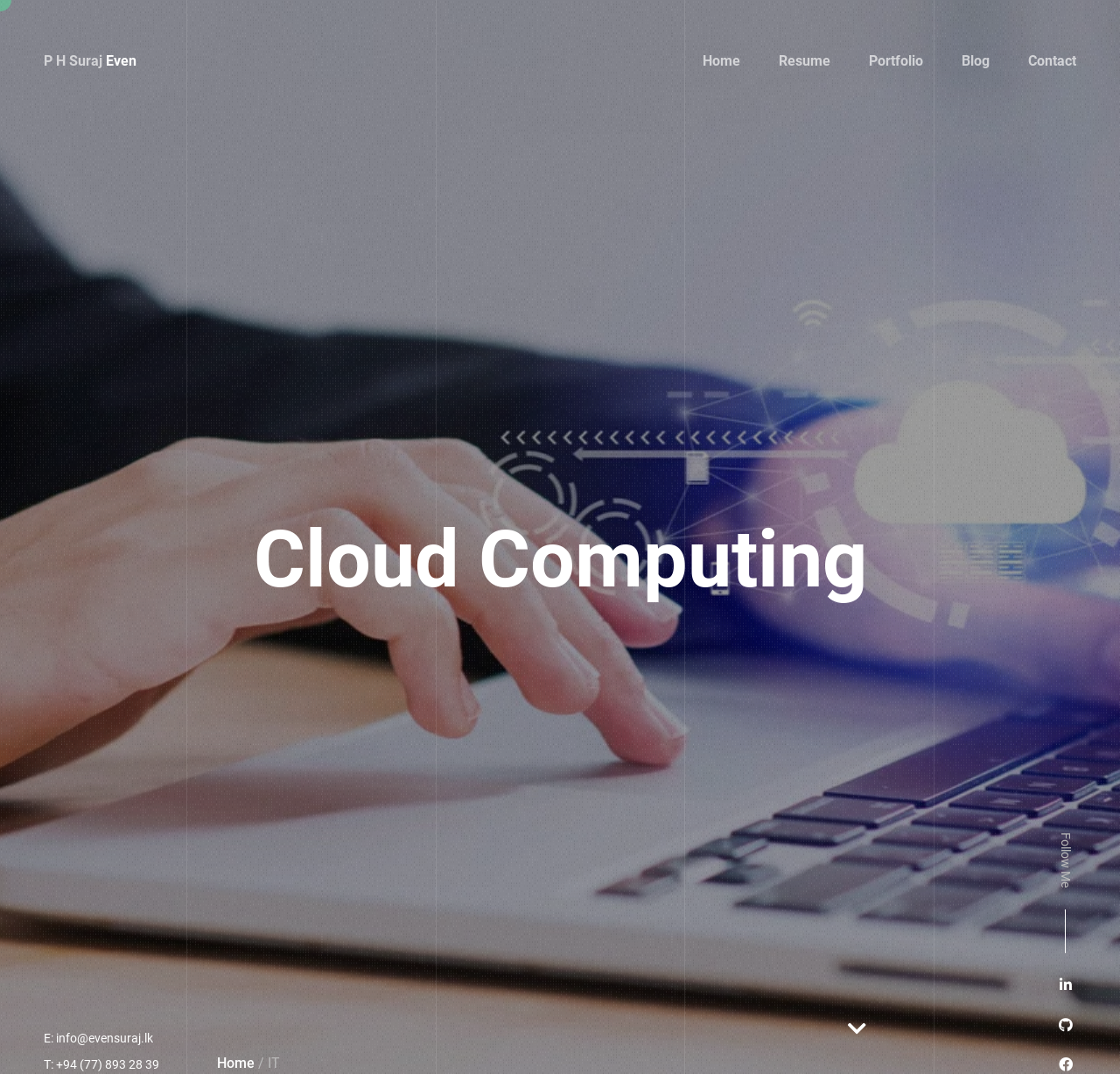Can you provide the bounding box coordinates for the element that should be clicked to implement the instruction: "download CV"?

[0.039, 0.041, 0.122, 0.073]